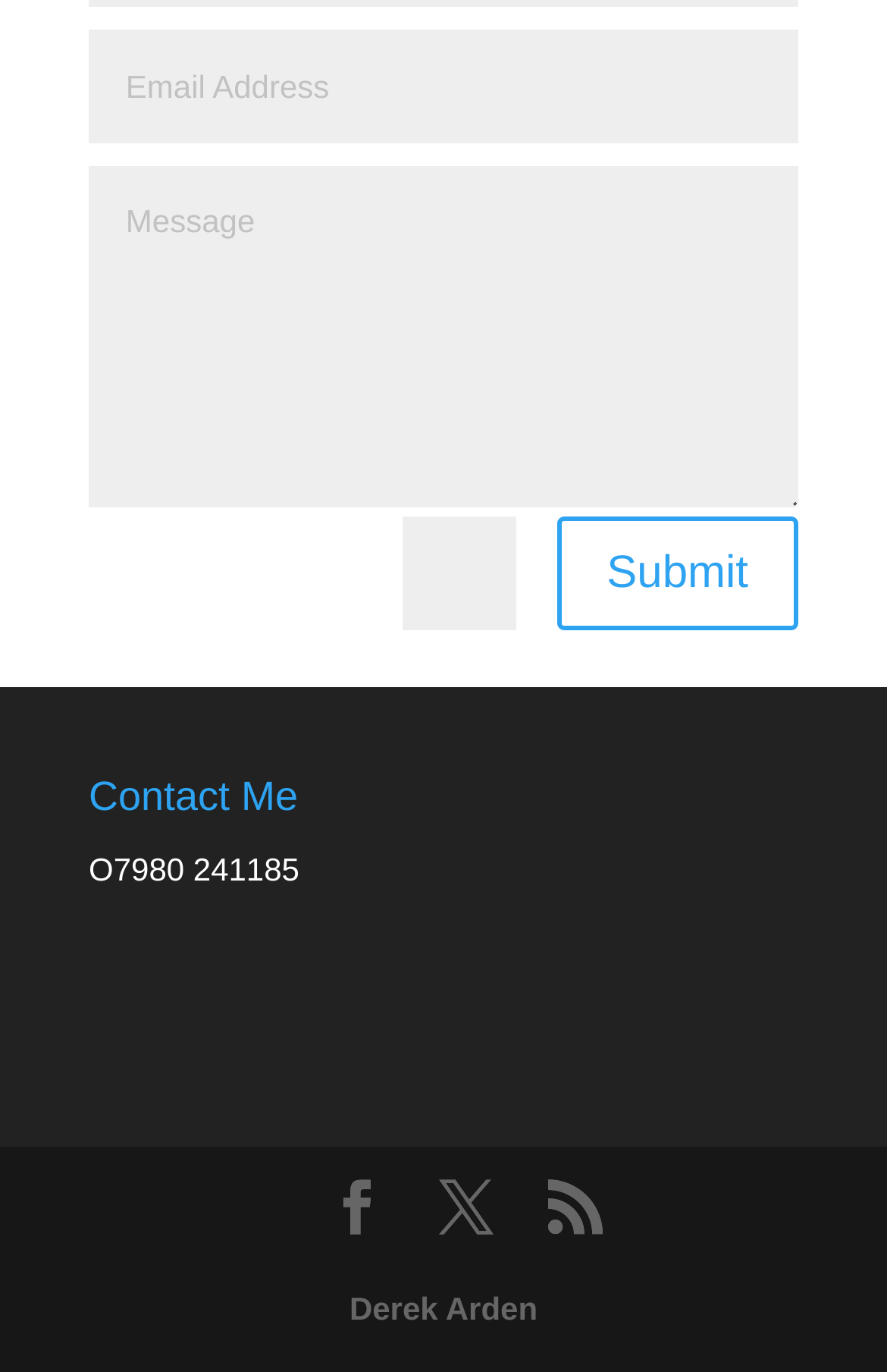How many social media links are there?
Please respond to the question with as much detail as possible.

I identified the link elements [86], [87], and [88] with Unicode characters, which are likely to be social media links.